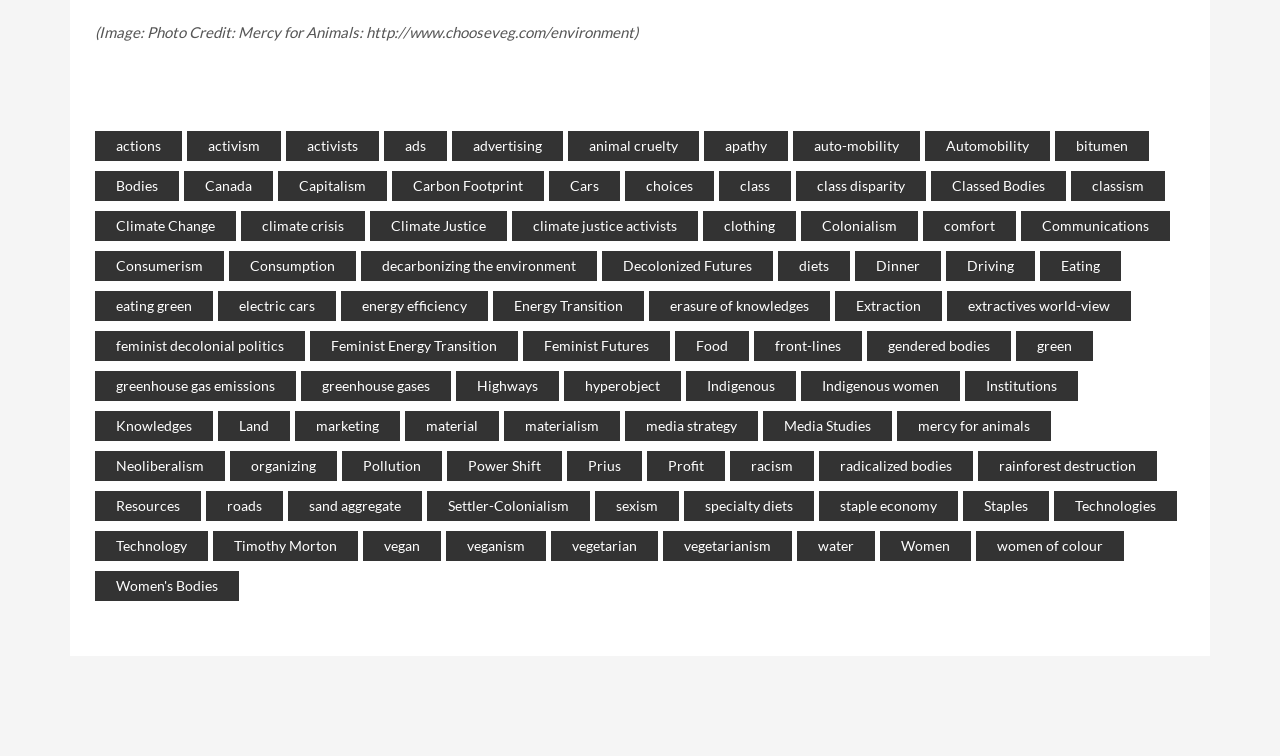What is the tone of the webpage?
Refer to the image and provide a detailed answer to the question.

The links on the webpage, such as 'apathy', 'capitalism', and 'racism', suggest a critical tone, implying that the webpage is presenting a critical perspective on various social and environmental issues.